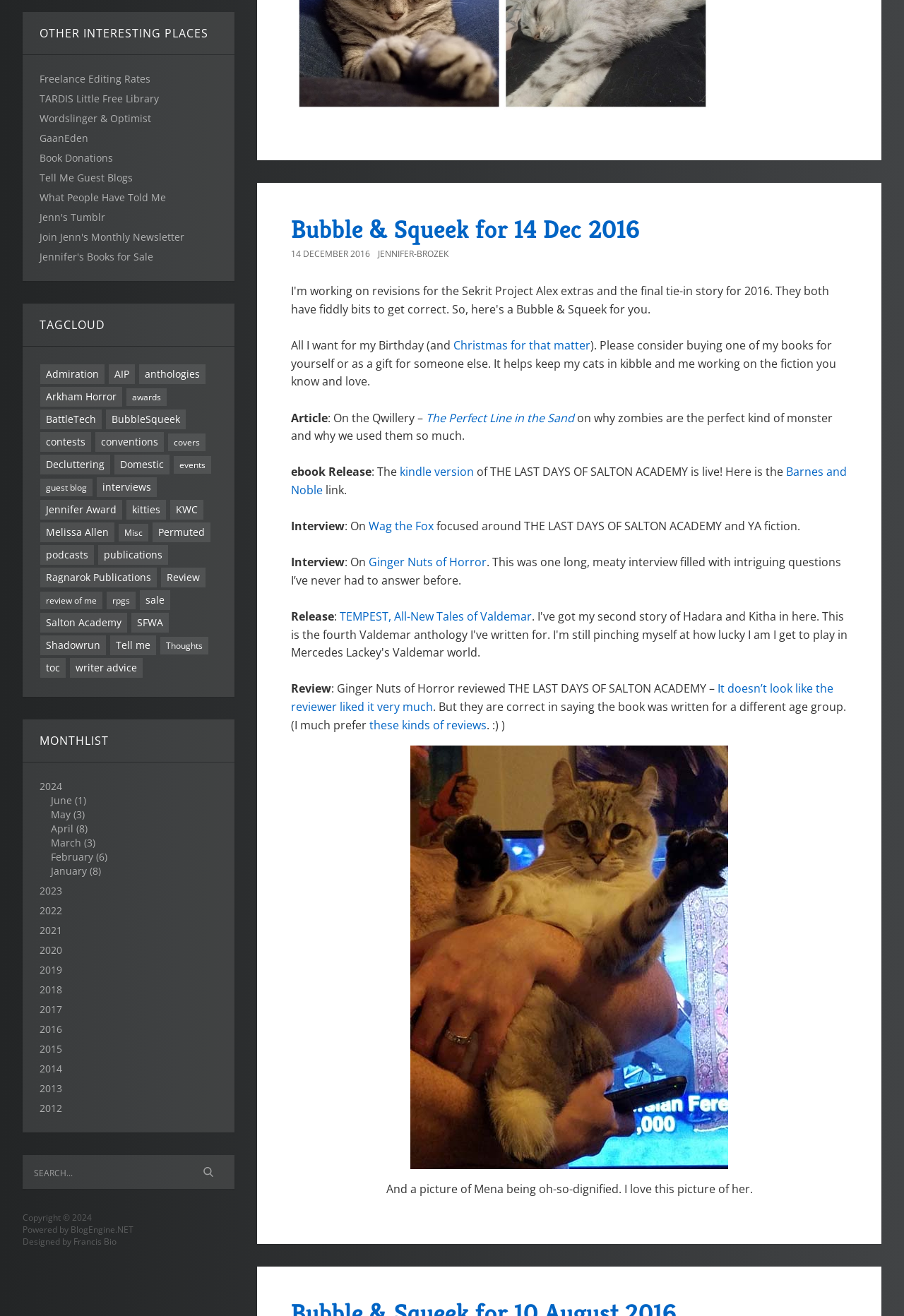Locate the bounding box coordinates of the UI element described by: "Wag the Fox". Provide the coordinates as four float numbers between 0 and 1, formatted as [left, top, right, bottom].

[0.408, 0.394, 0.48, 0.406]